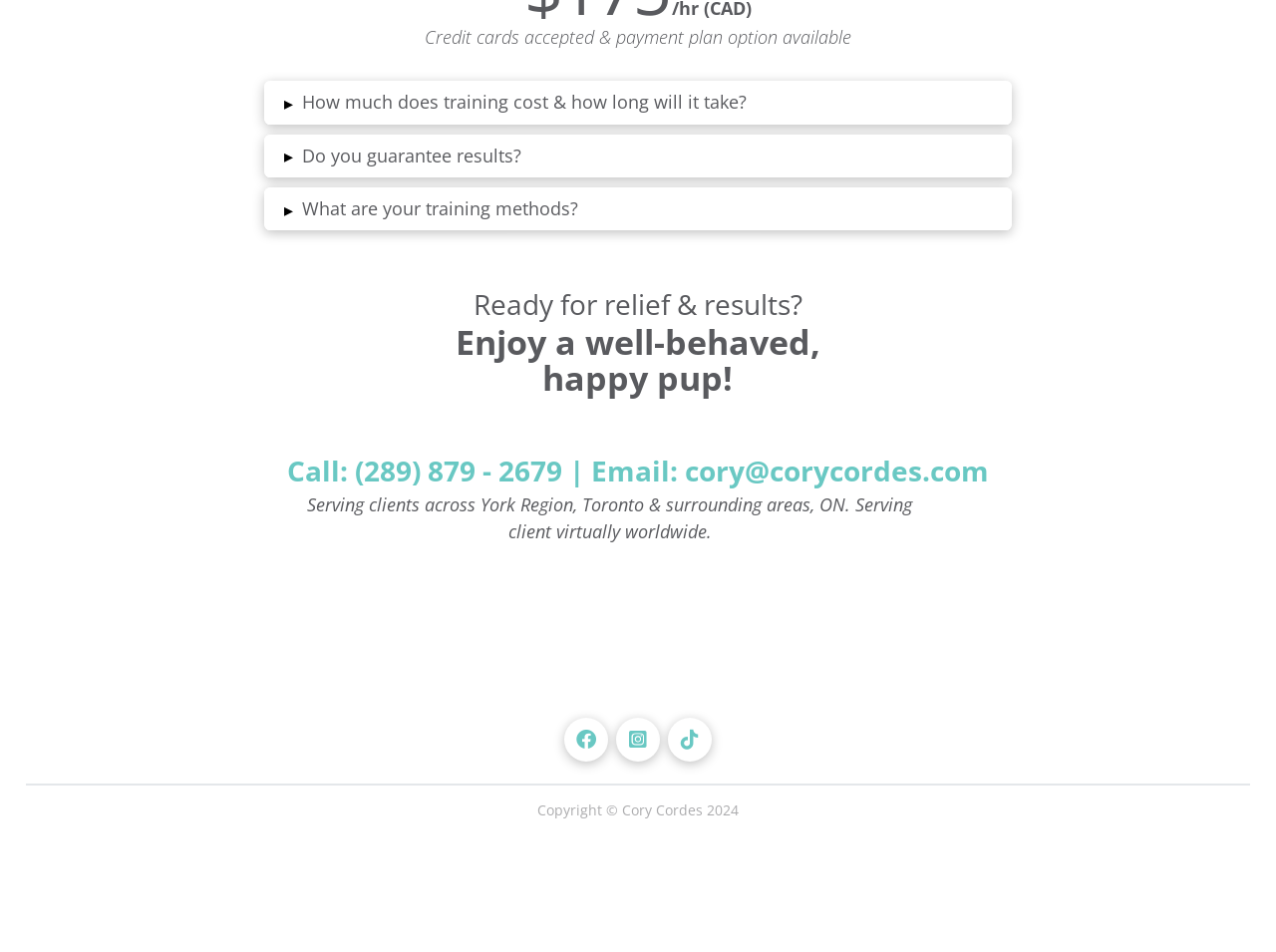Utilize the details in the image to give a detailed response to the question: What type of training services does Cory Cordes offer?

I found the type of training services by looking at the static text element at the bottom of the page that says 'Private dog, companion and exotic animal training services...'.